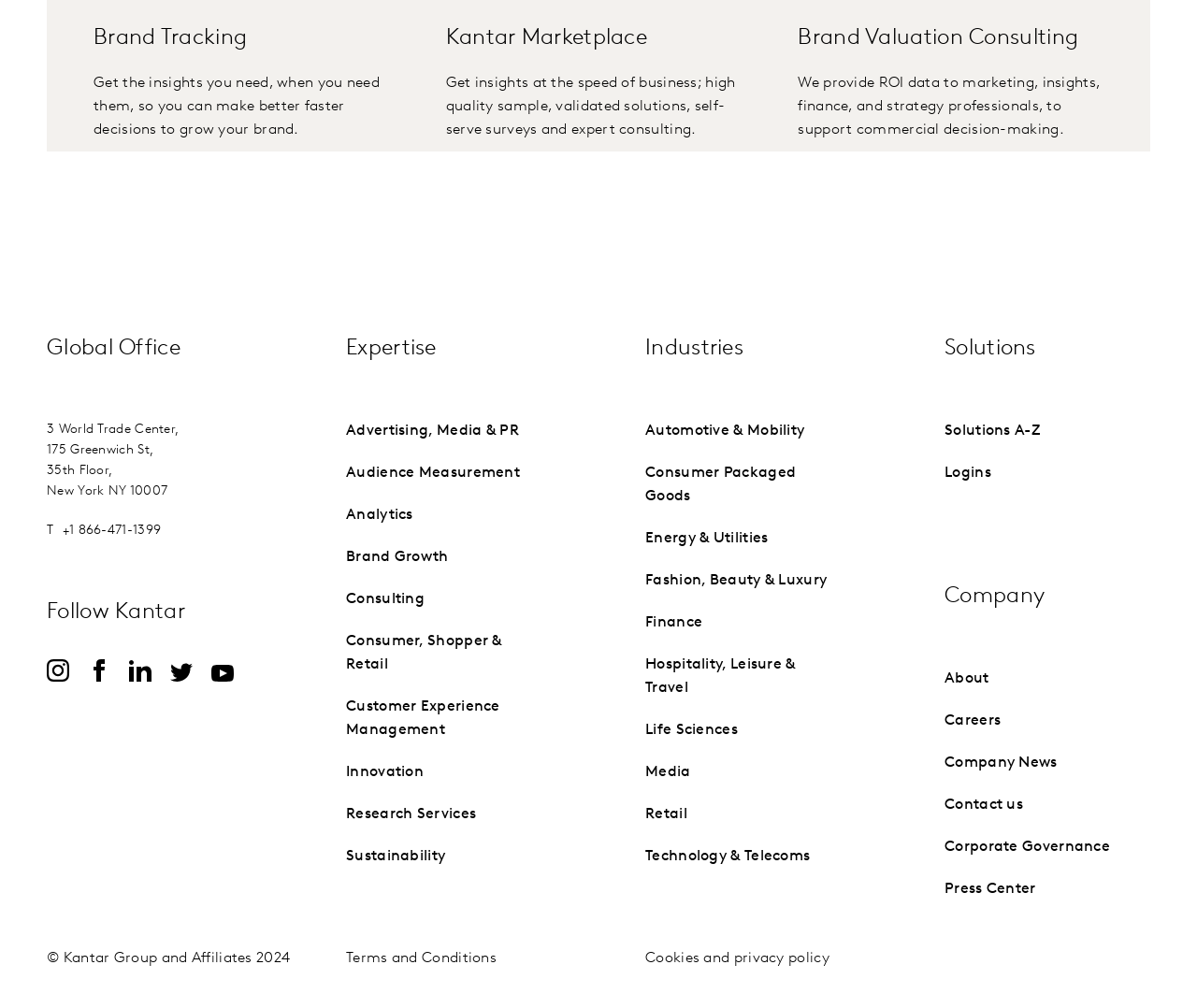What is the phone number of the Global Office?
Answer the question with a detailed explanation, including all necessary information.

I found the phone number of the Global Office by looking at the contentinfo section of the webpage, where it lists the phone number as '+1 866-471-1399'.